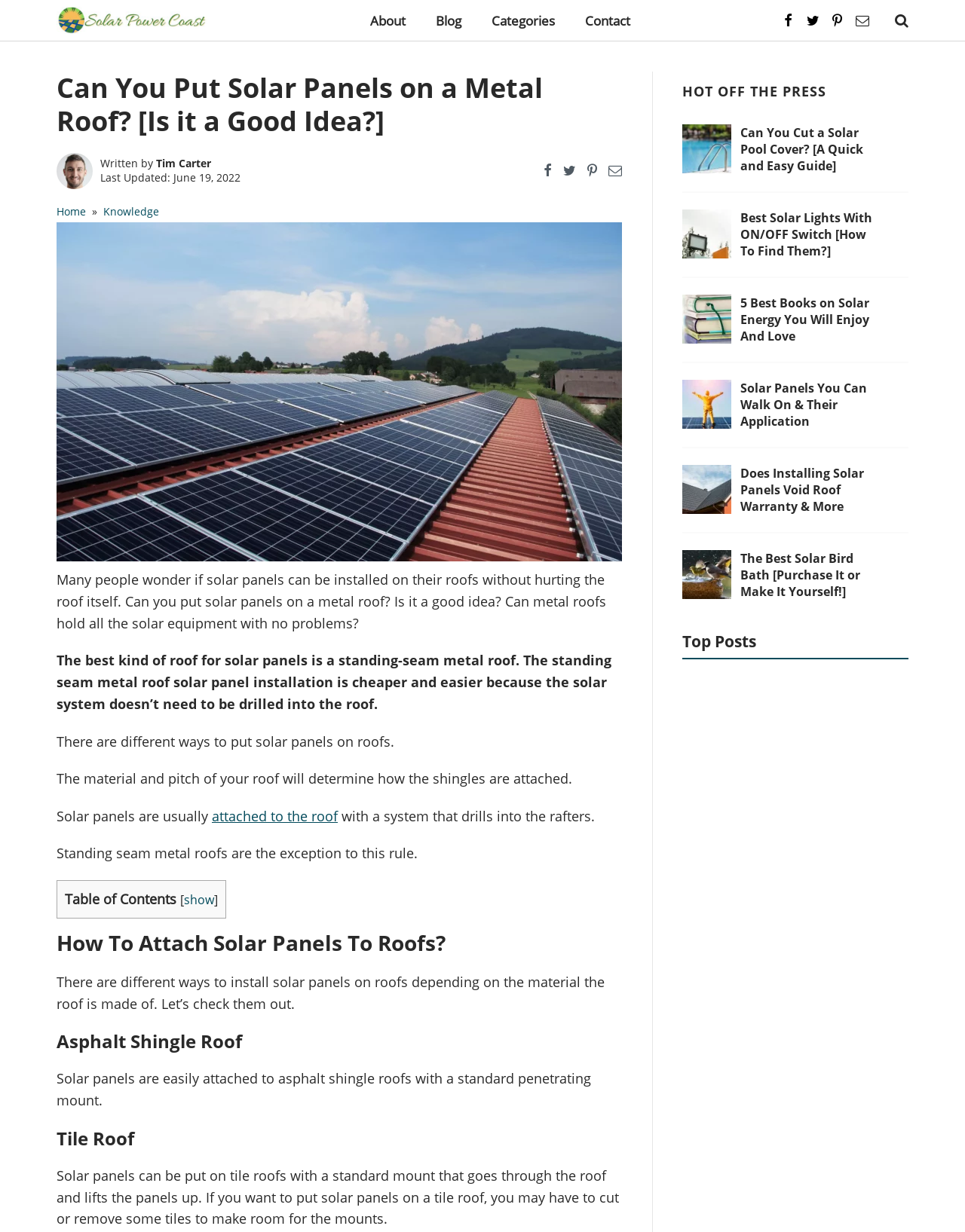Identify the bounding box coordinates of the region that needs to be clicked to carry out this instruction: "Click on the 'About' link". Provide these coordinates as four float numbers ranging from 0 to 1, i.e., [left, top, right, bottom].

[0.368, 0.004, 0.436, 0.029]